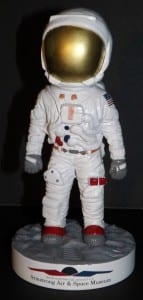Depict the image with a detailed narrative.

This image features an astronaut figurine, a distinctive souvenir associated with the Armstrong Air & Space Museum. The figurine showcases a detailed representation of an astronaut in a classic white spacesuit, complete with colorful buttons, gloves, and boots. Its helmet features a shiny gold visor, adding a touch of realism and intrigue. The base of the figurine is labeled with the name of the museum, underscoring the connection to its space exploration theme. This collectible reflects the museum's focus on honoring aviation history and promoting educational experiences related to space exploration. It serves as a meaningful reminder of a visitor's experience at the museum, making it a perfect keepsake.